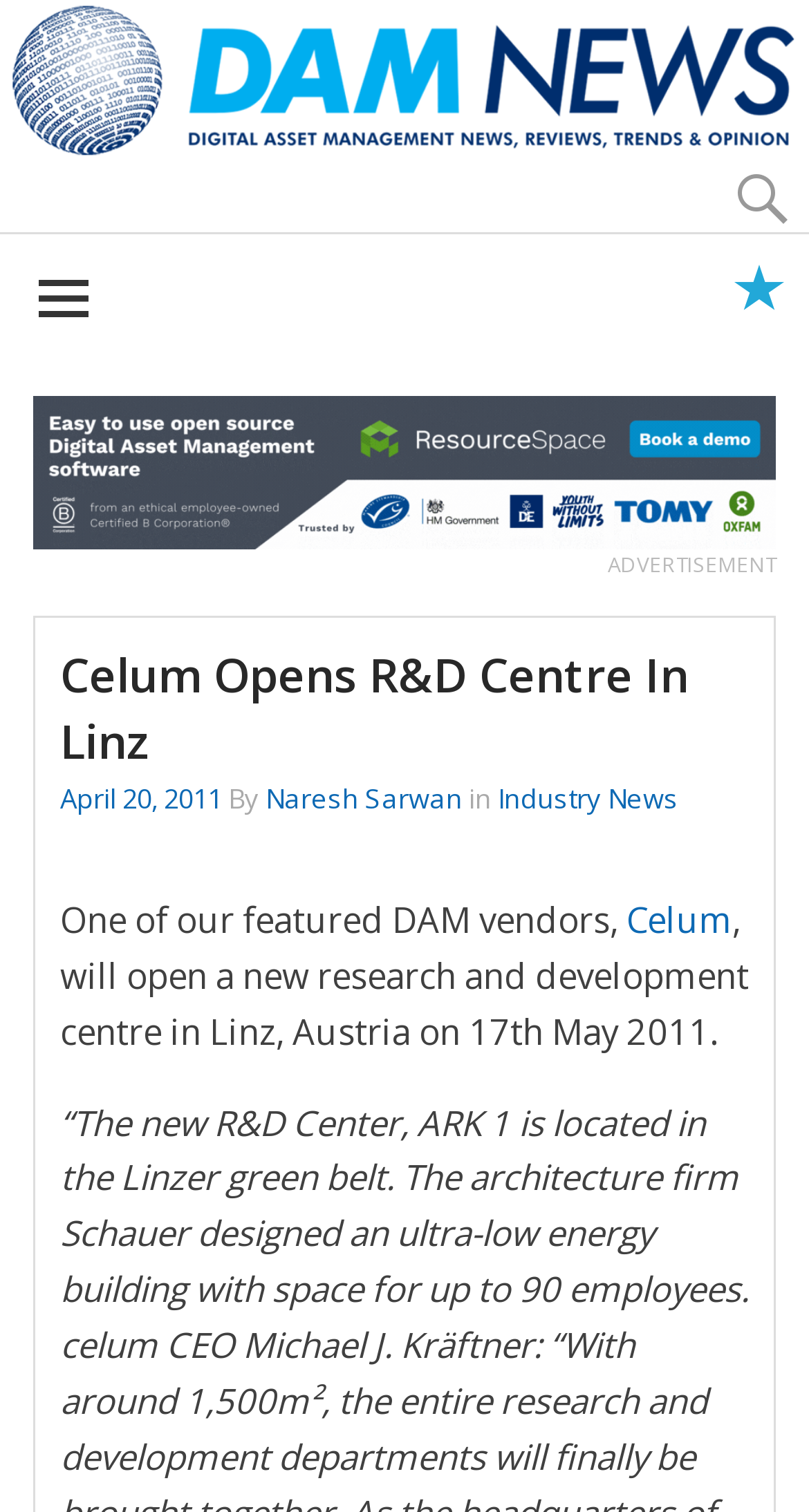Bounding box coordinates are specified in the format (top-left x, top-left y, bottom-right x, bottom-right y). All values are floating point numbers bounded between 0 and 1. Please provide the bounding box coordinate of the region this sentence describes: Industry News

[0.615, 0.515, 0.838, 0.54]